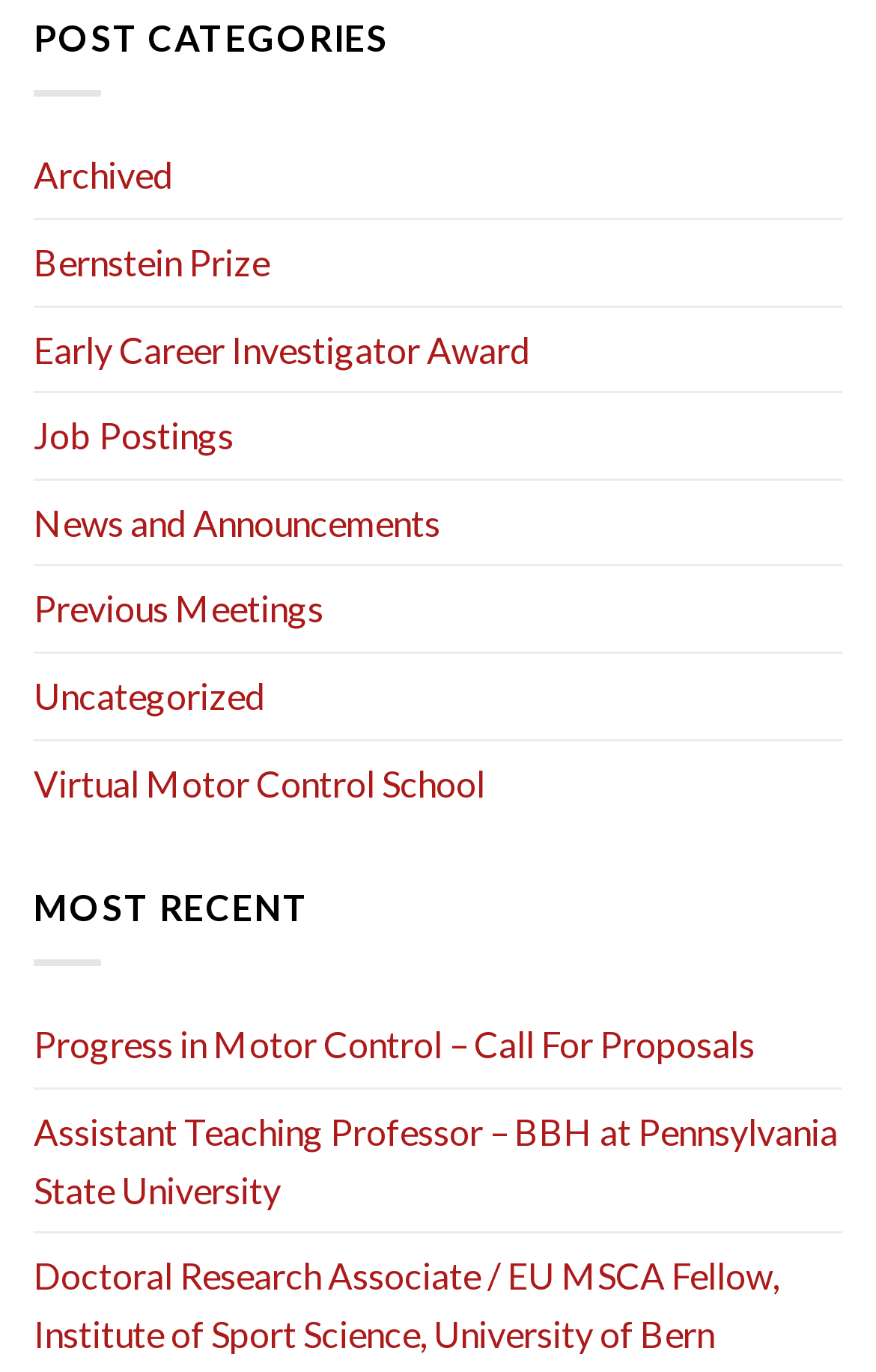Locate the bounding box coordinates of the clickable area needed to fulfill the instruction: "read news and announcements".

[0.038, 0.35, 0.503, 0.412]